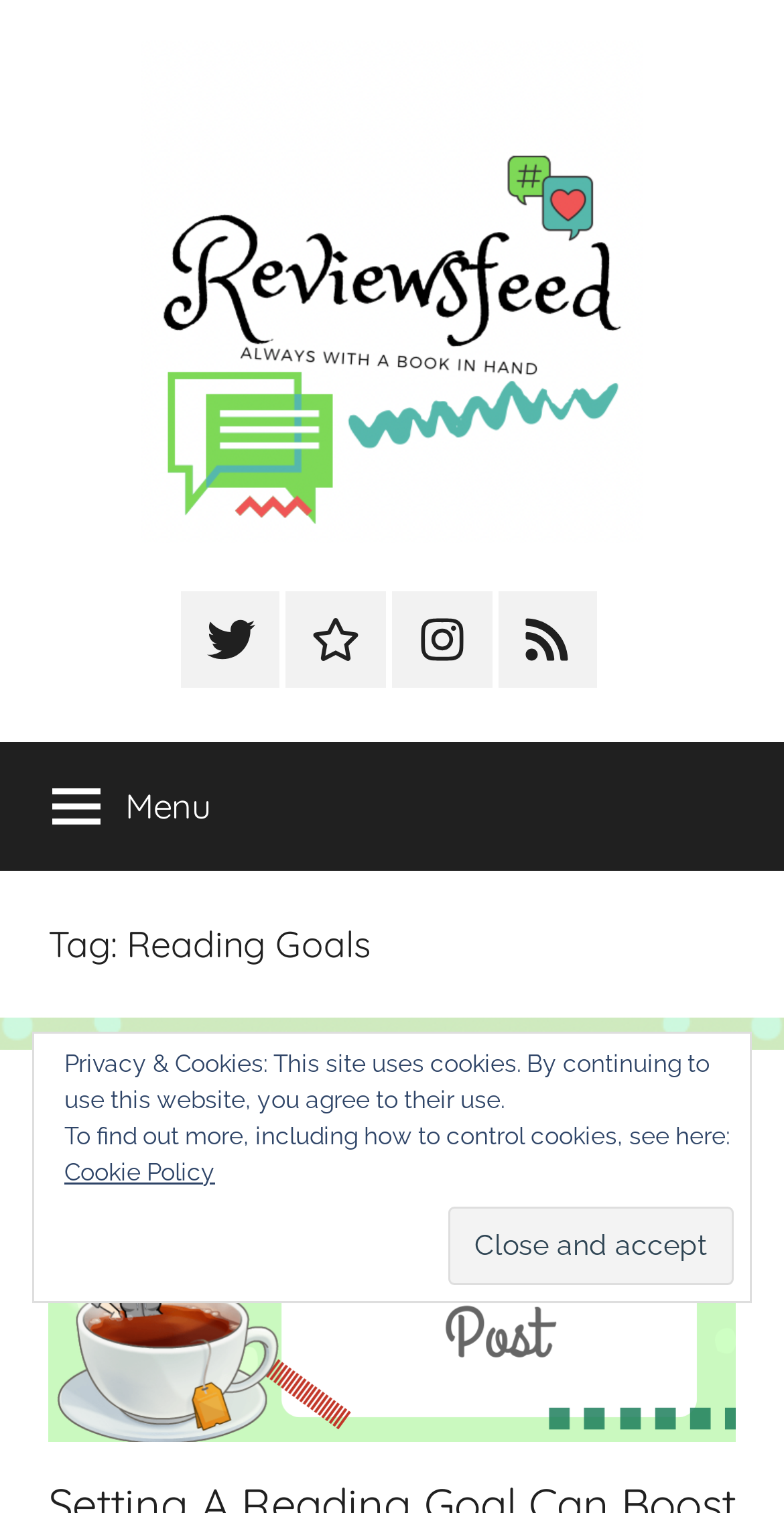What is the warning message at the bottom of the page about?
From the image, respond using a single word or phrase.

Cookies